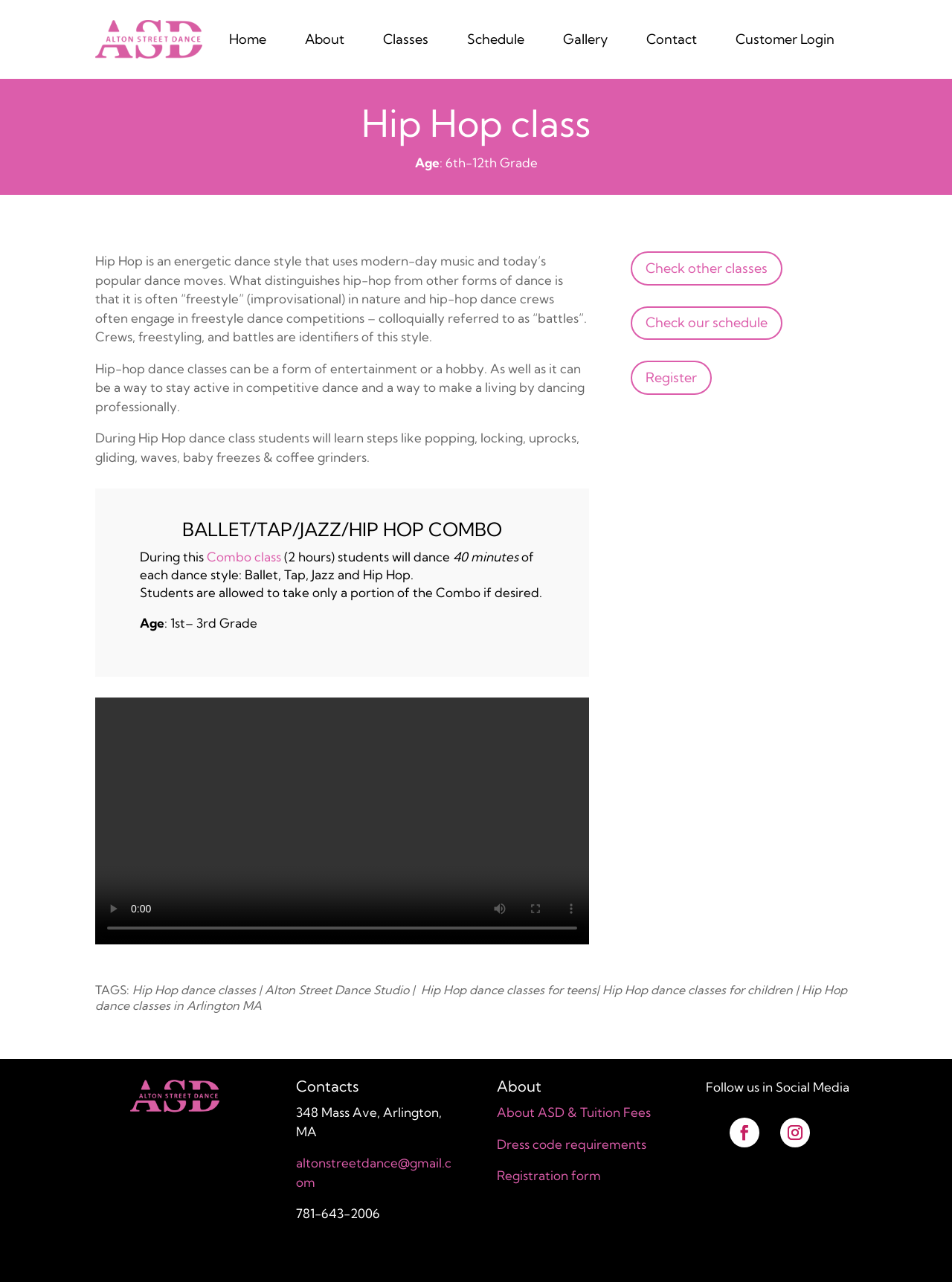What is the address of Alton Street Dance Studio?
Examine the webpage screenshot and provide an in-depth answer to the question.

The webpage provides the contact information of Alton Street Dance Studio, including its address, which is 348 Mass Ave, Arlington, MA.